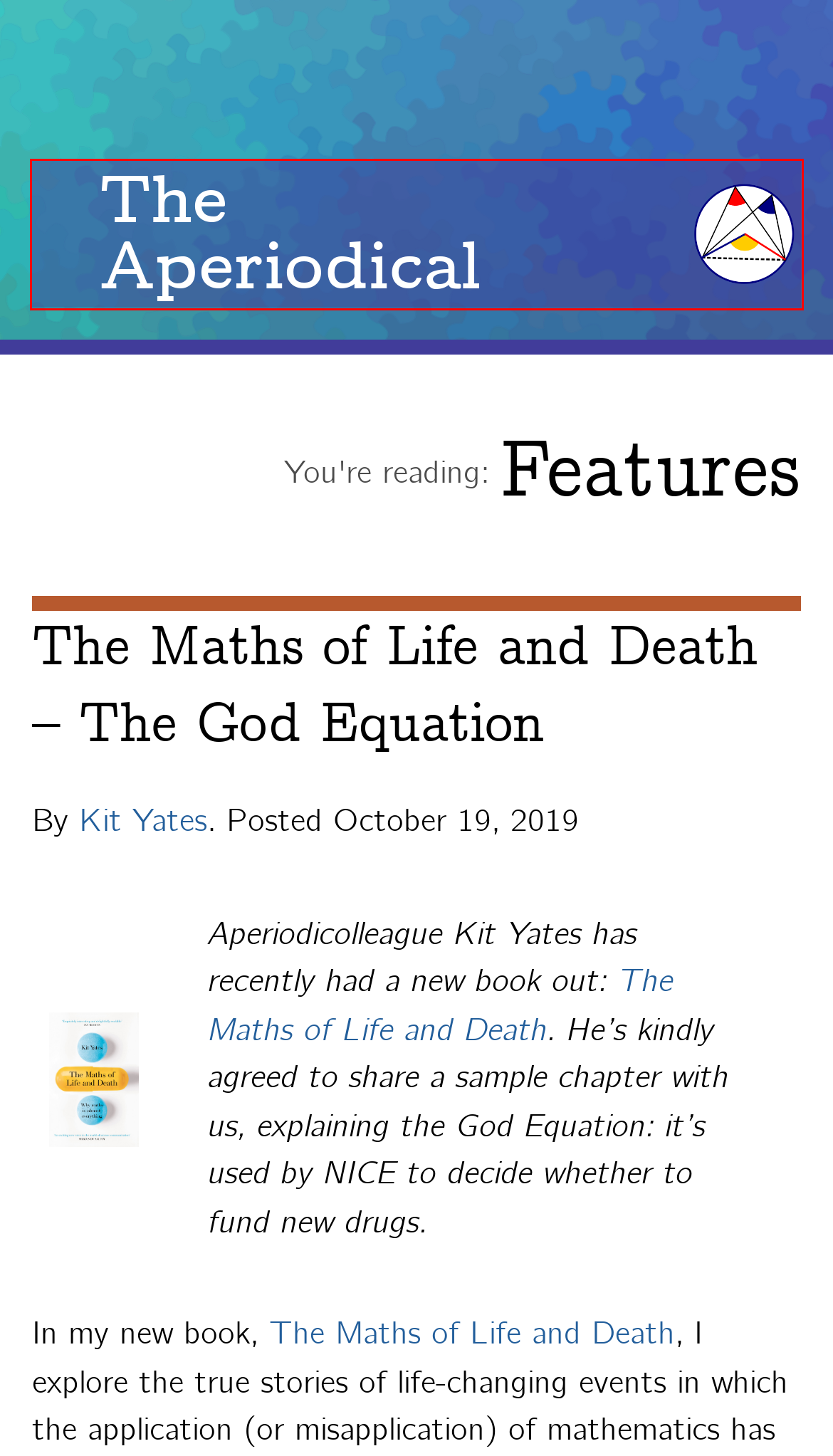Analyze the webpage screenshot with a red bounding box highlighting a UI element. Select the description that best matches the new webpage after clicking the highlighted element. Here are the options:
A. Heidelberg Laureate Forum 2017 | The Aperiodical
B. Kit Yates | The Aperiodical
C. The Maths of Life and Death – The God Equation | The Aperiodical
D. When numbers aren’t neutral: the hidden politics of budget calculators | The Aperiodical
E. The Maths of Life and Death by Kit Yates | Incredible books from Quercus Books
F. The Aperiodical
G. The Big Internet Math-Off 2019 | The Aperiodical
H. Columns | The Aperiodical

F